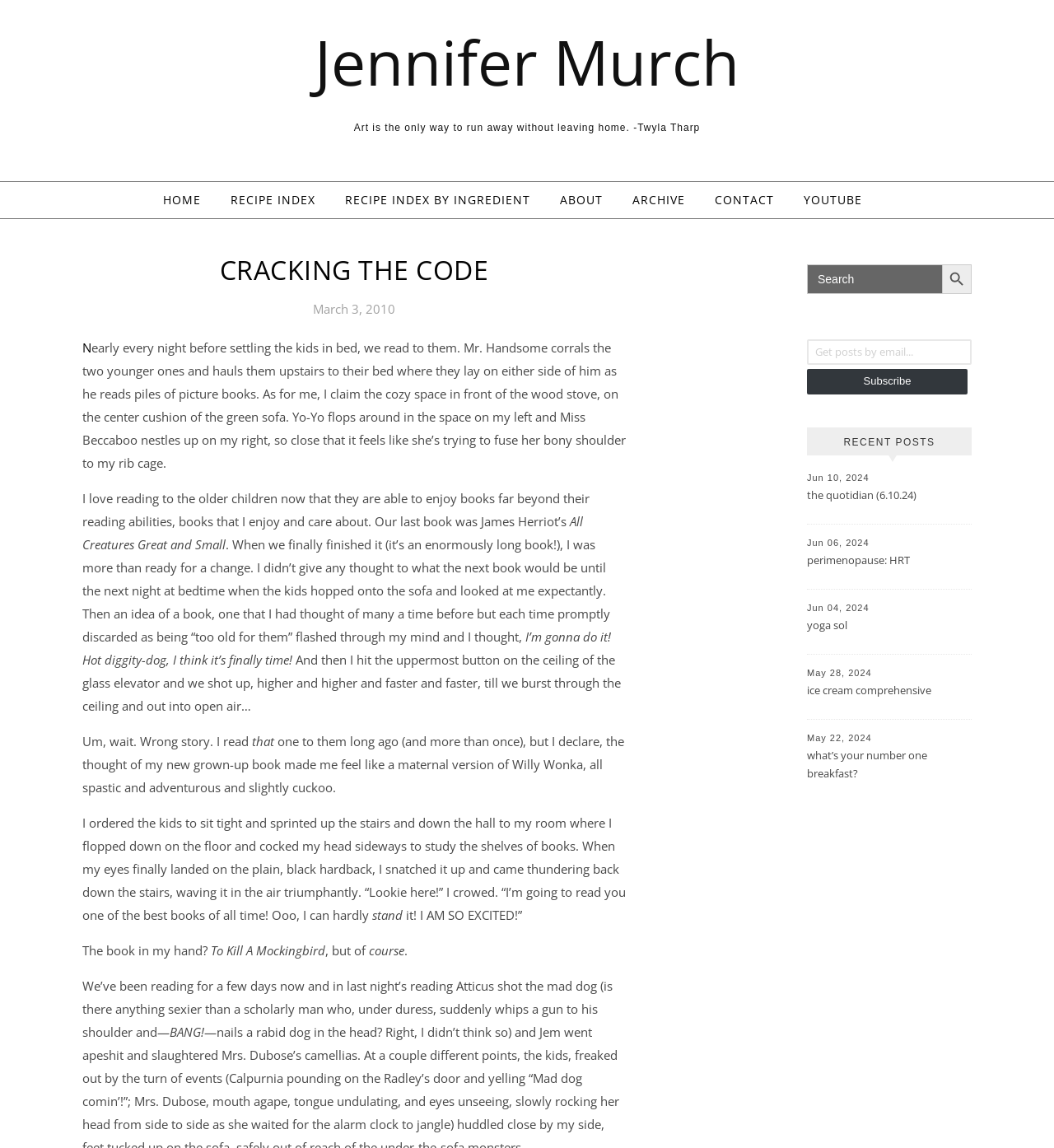Specify the bounding box coordinates of the region I need to click to perform the following instruction: "Subscribe to get posts by email". The coordinates must be four float numbers in the range of 0 to 1, i.e., [left, top, right, bottom].

[0.766, 0.321, 0.918, 0.343]